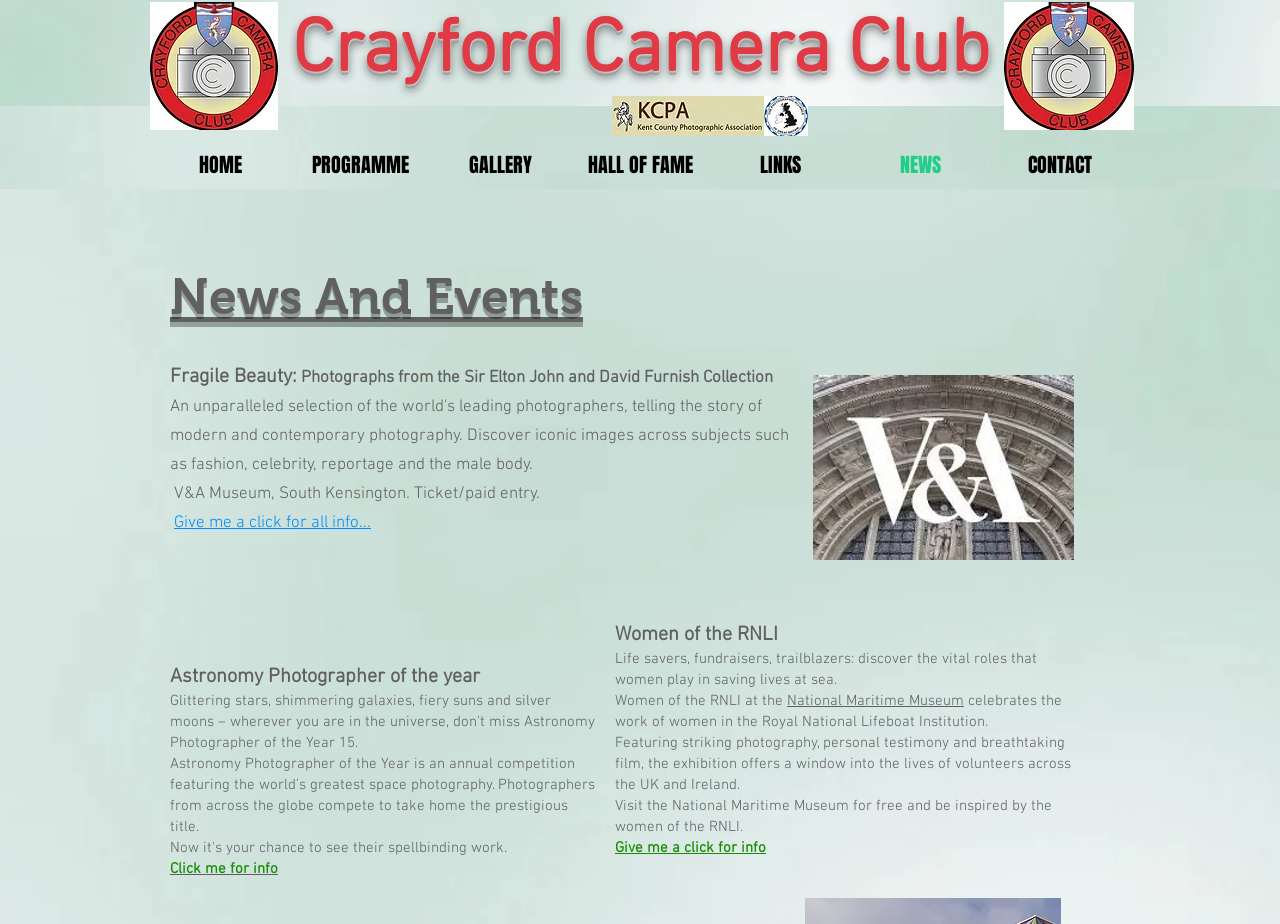Please identify the bounding box coordinates of the clickable area that will allow you to execute the instruction: "Learn about Rafael Nadal".

None